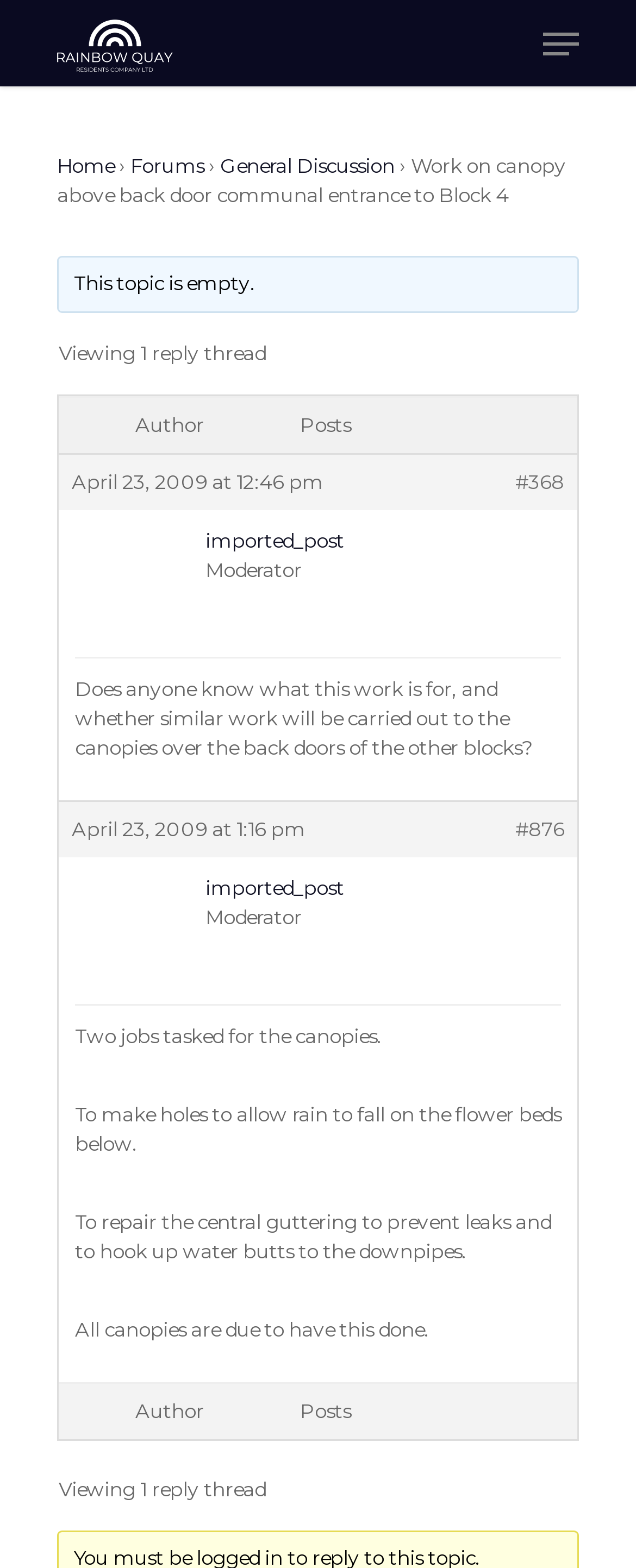Bounding box coordinates should be in the format (top-left x, top-left y, bottom-right x, bottom-right y) and all values should be floating point numbers between 0 and 1. Determine the bounding box coordinate for the UI element described as: alt="Rainbow Quay Residents"

[0.09, 0.012, 0.272, 0.043]